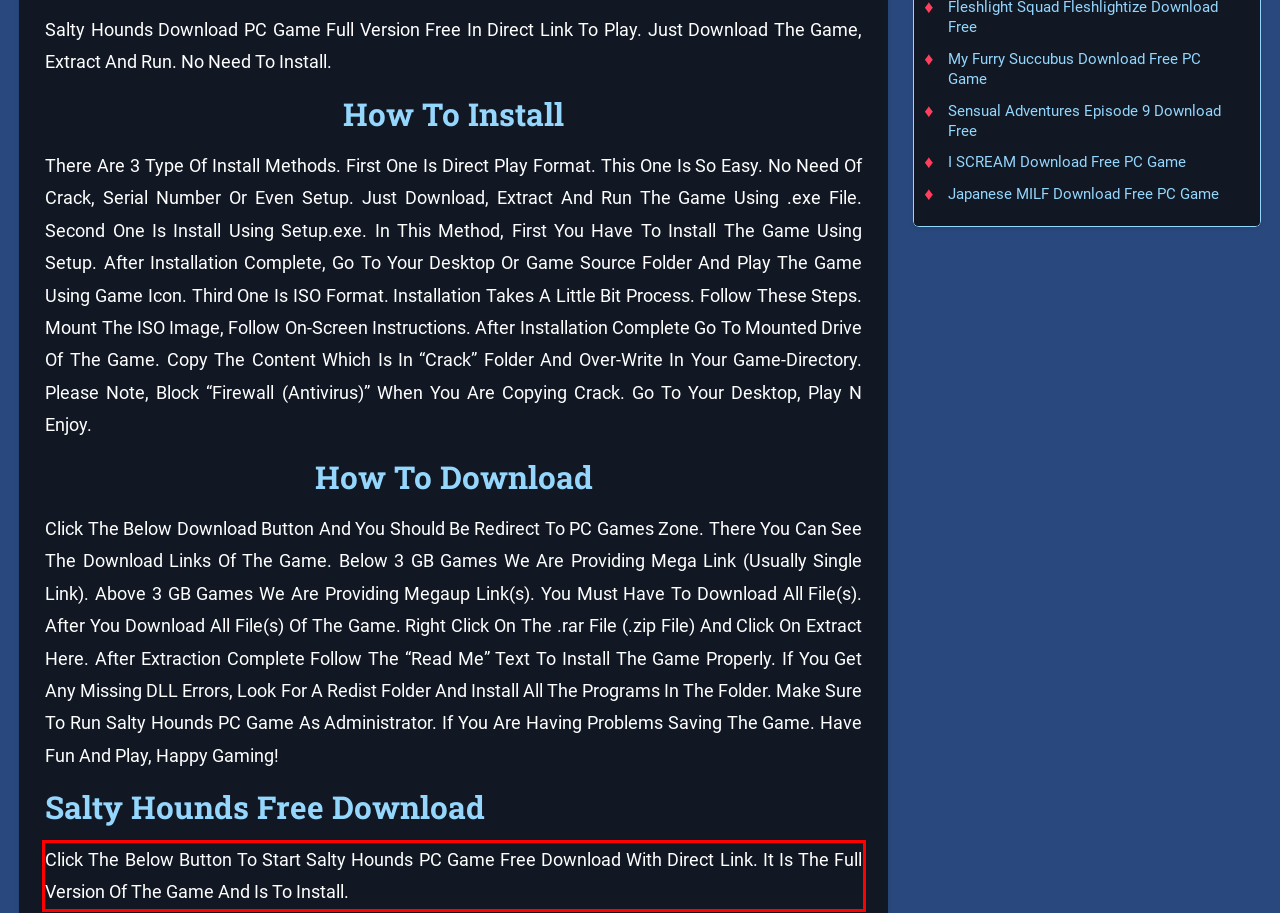From the given screenshot of a webpage, identify the red bounding box and extract the text content within it.

Click The Below Button To Start Salty Hounds PC Game Free Download With Direct Link. It Is The Full Version Of The Game And Is To Install.